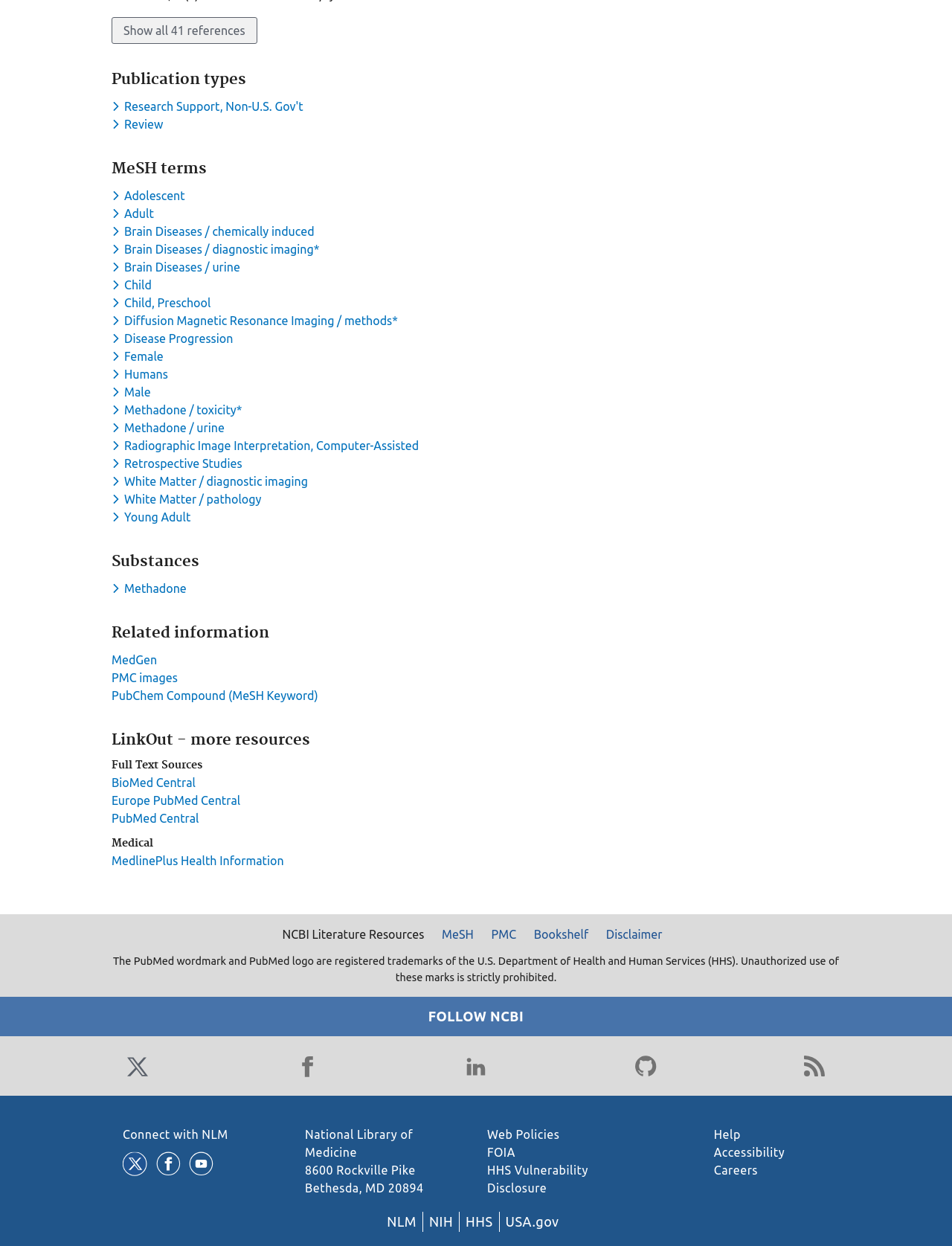Specify the bounding box coordinates of the area to click in order to execute this command: 'View MedGen'. The coordinates should consist of four float numbers ranging from 0 to 1, and should be formatted as [left, top, right, bottom].

[0.117, 0.524, 0.165, 0.535]